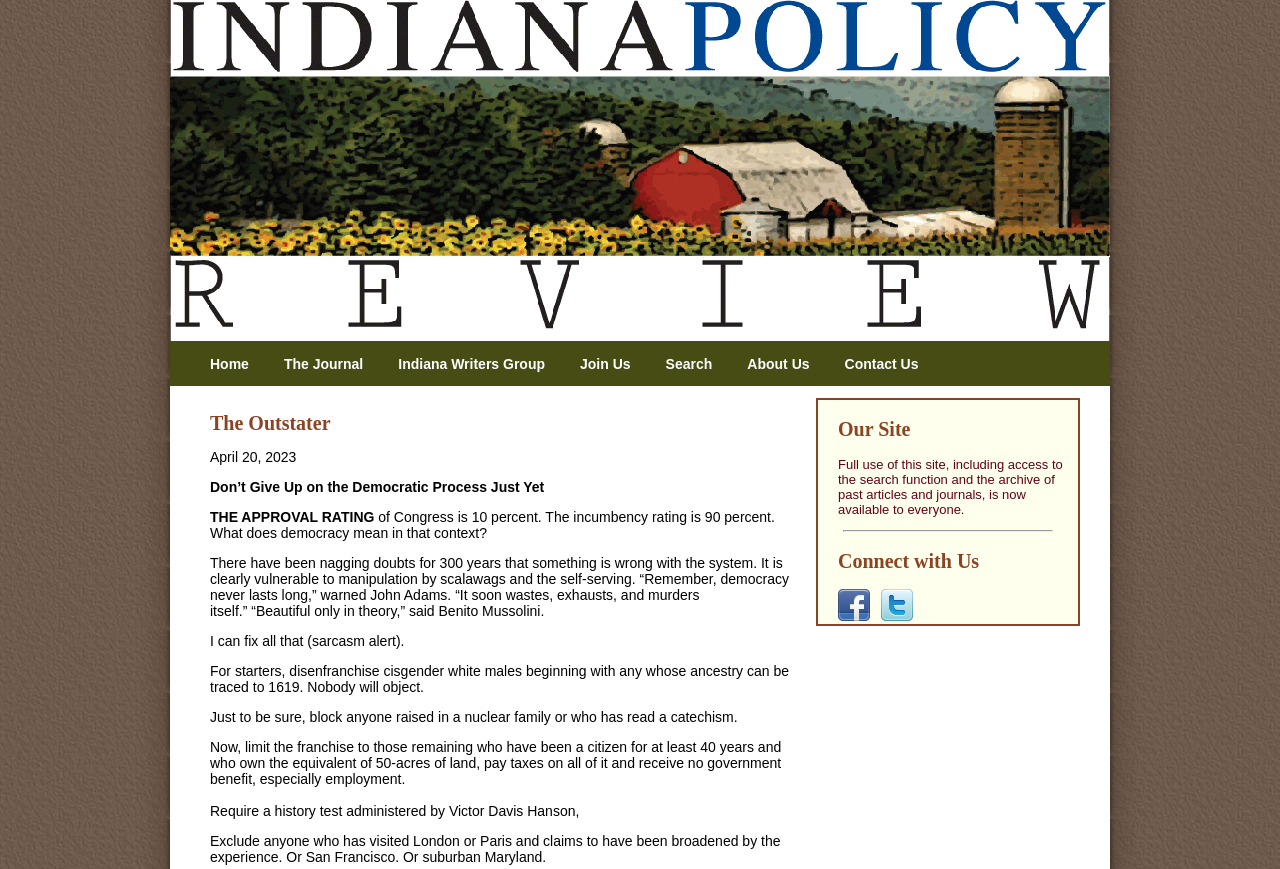Pinpoint the bounding box coordinates of the clickable area necessary to execute the following instruction: "Read the 'The Outstater' article". The coordinates should be given as four float numbers between 0 and 1, namely [left, top, right, bottom].

[0.164, 0.473, 0.633, 0.501]